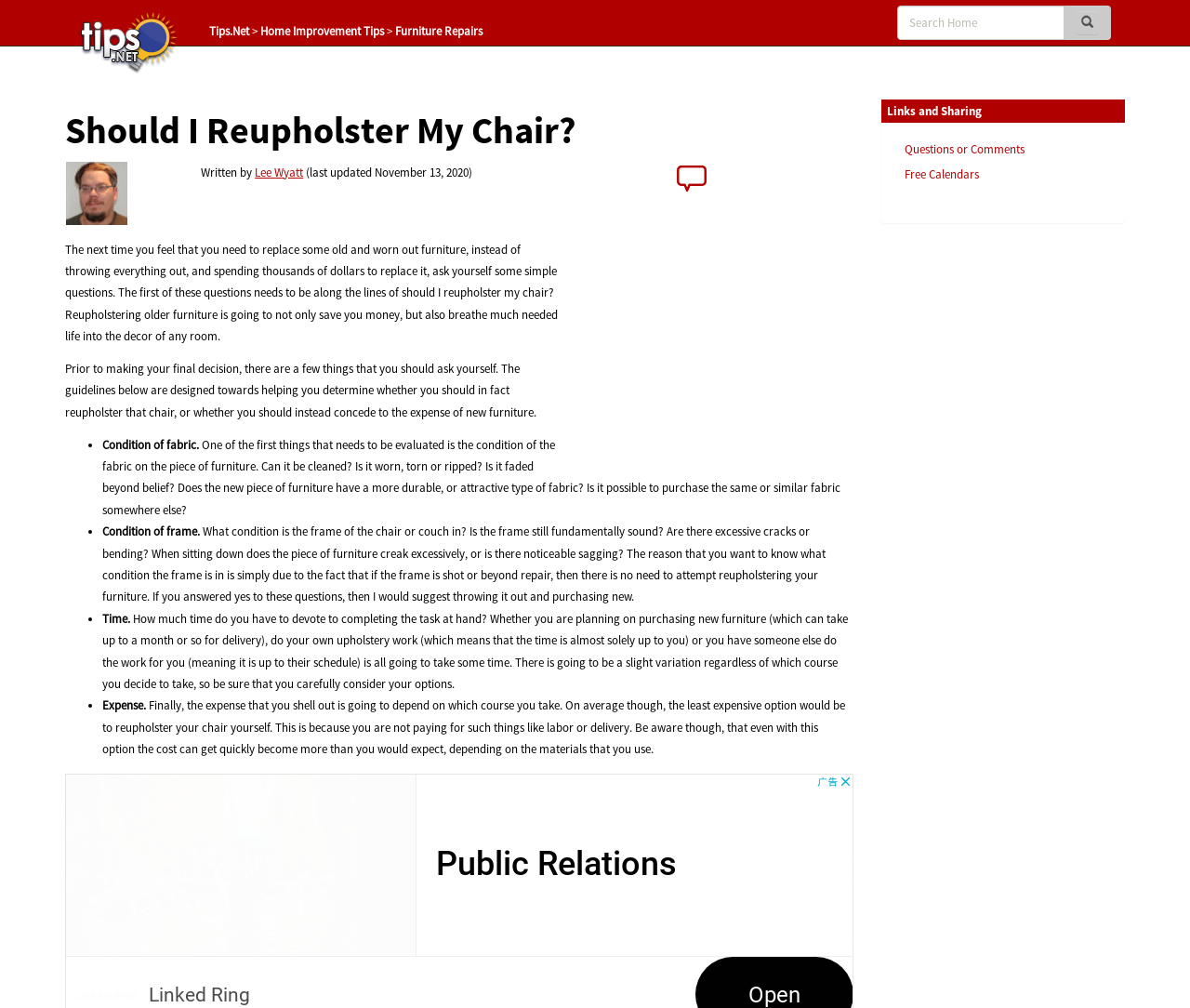Please identify the bounding box coordinates of the element's region that I should click in order to complete the following instruction: "Visit 'Home Improvement Tips'". The bounding box coordinates consist of four float numbers between 0 and 1, i.e., [left, top, right, bottom].

[0.219, 0.023, 0.323, 0.039]